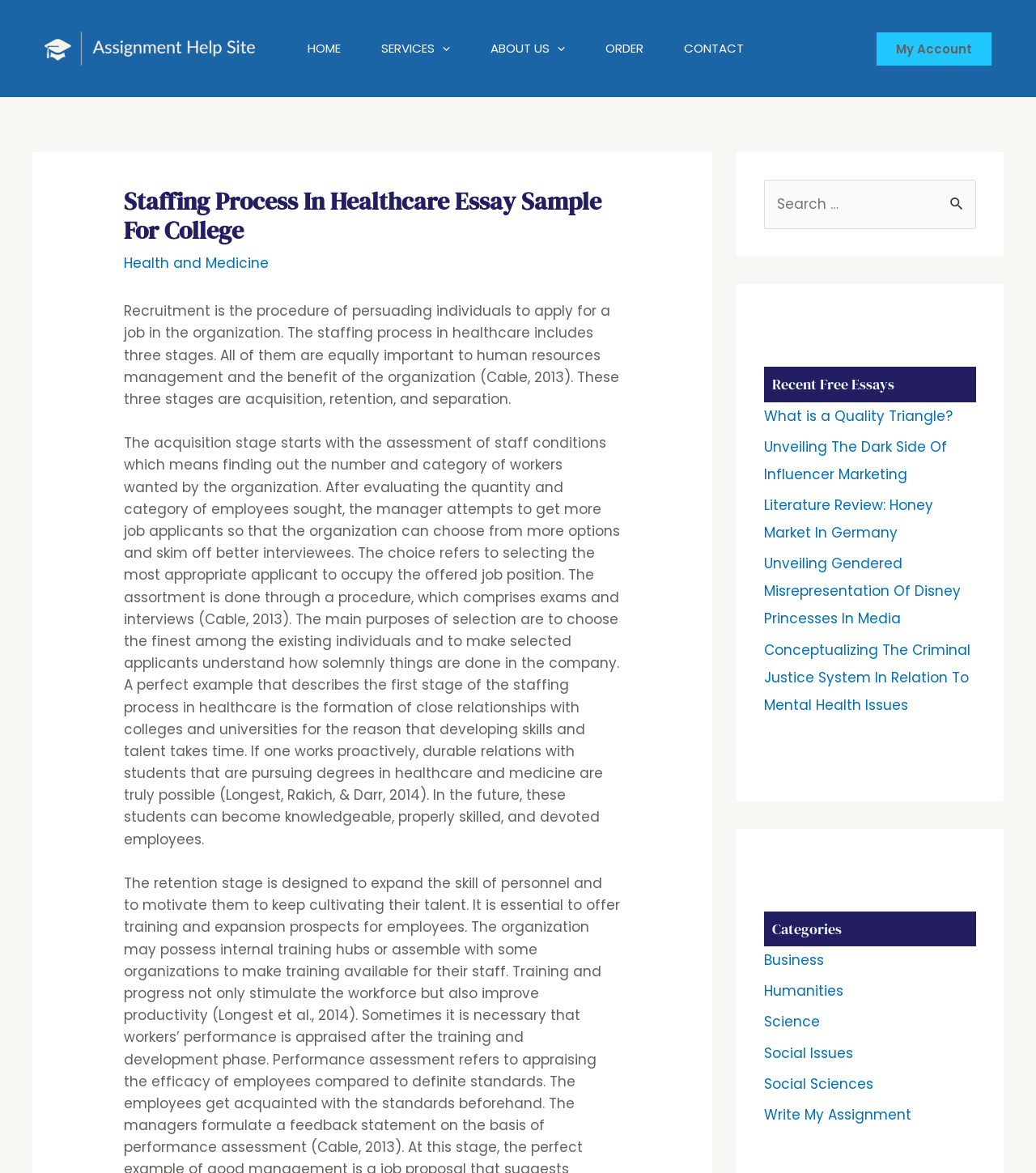Highlight the bounding box coordinates of the region I should click on to meet the following instruction: "Go to home page".

None